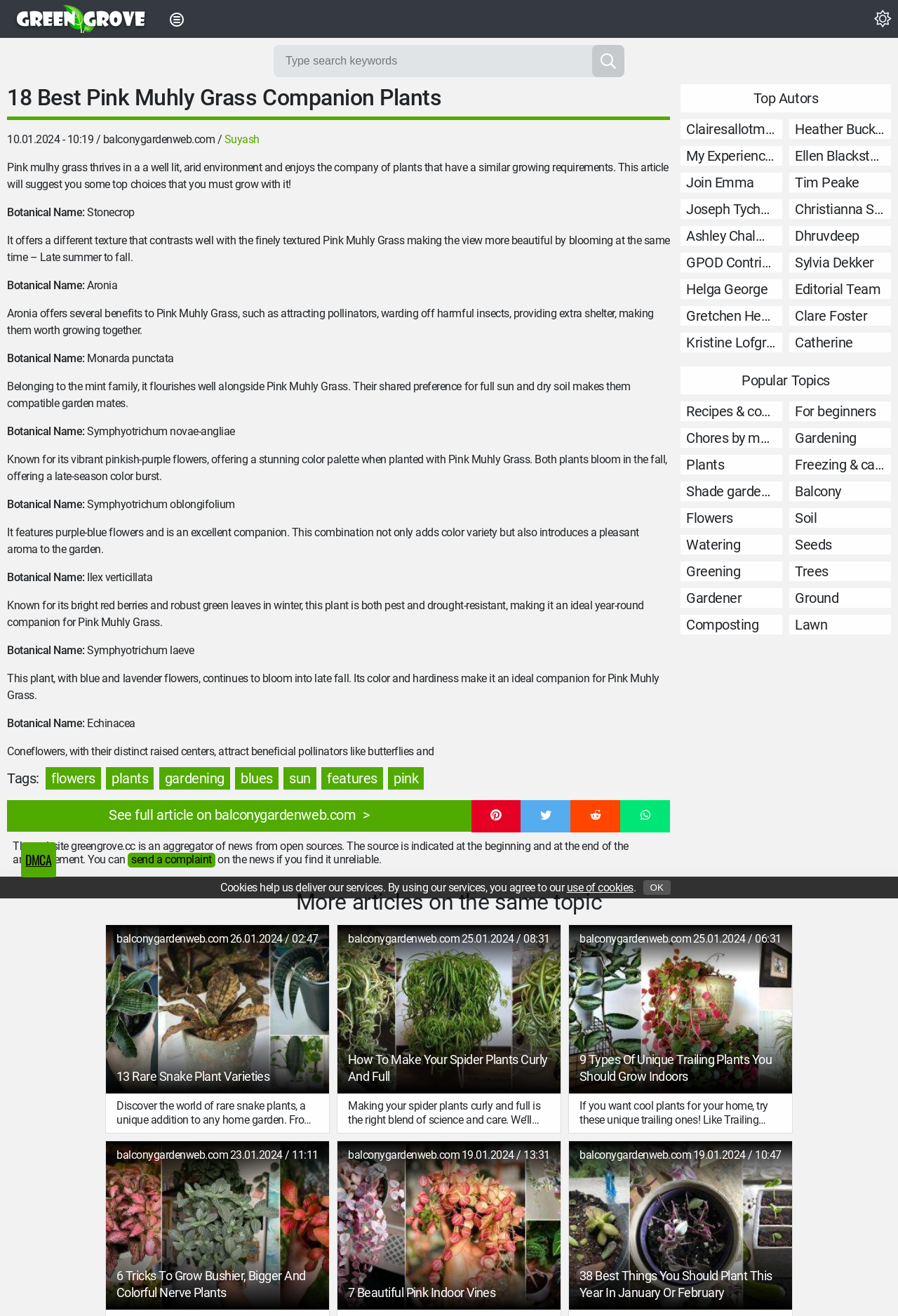Determine the bounding box coordinates for the area that needs to be clicked to fulfill this task: "Explore the balcony gardening section". The coordinates must be given as four float numbers between 0 and 1, i.e., [left, top, right, bottom].

[0.879, 0.366, 0.992, 0.381]